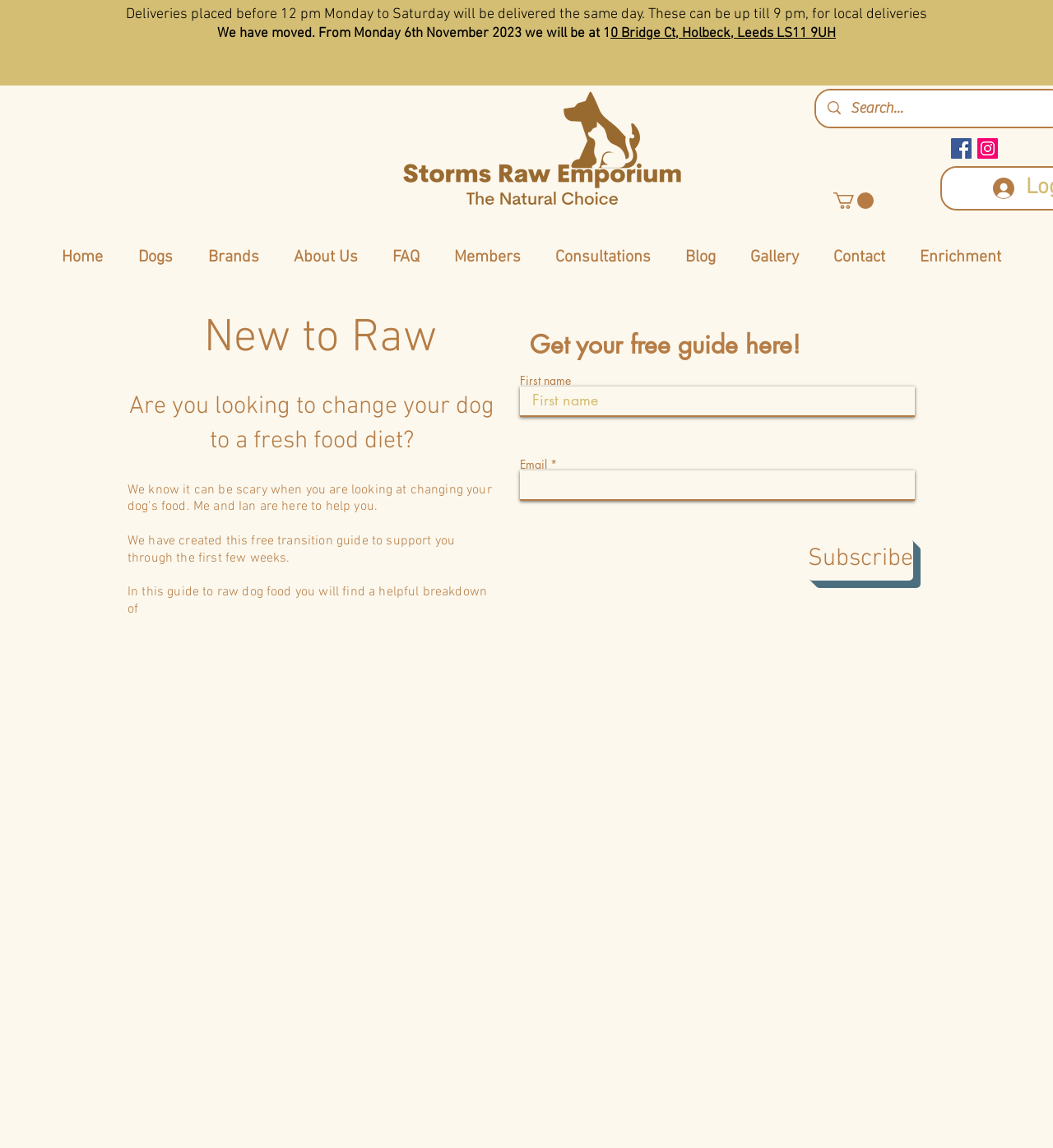What is required to subscribe to the guide?
Please answer the question as detailed as possible based on the image.

From the form fields, I can see that 'Email' is marked as required, indicating that it is necessary to provide an email address to subscribe to the guide.